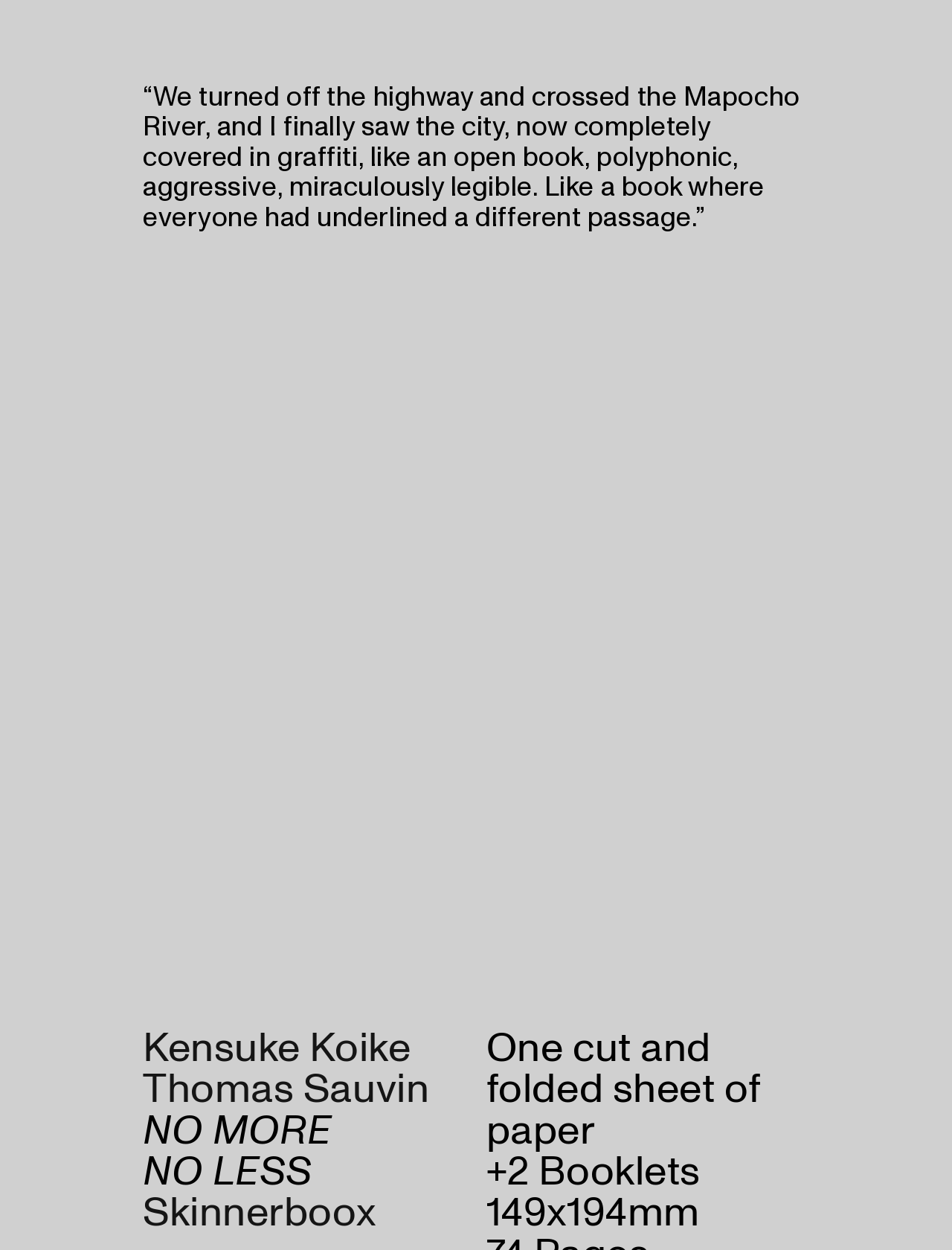Extract the bounding box coordinates for the UI element described as: "Kensuke Koike".

[0.15, 0.815, 0.431, 0.861]